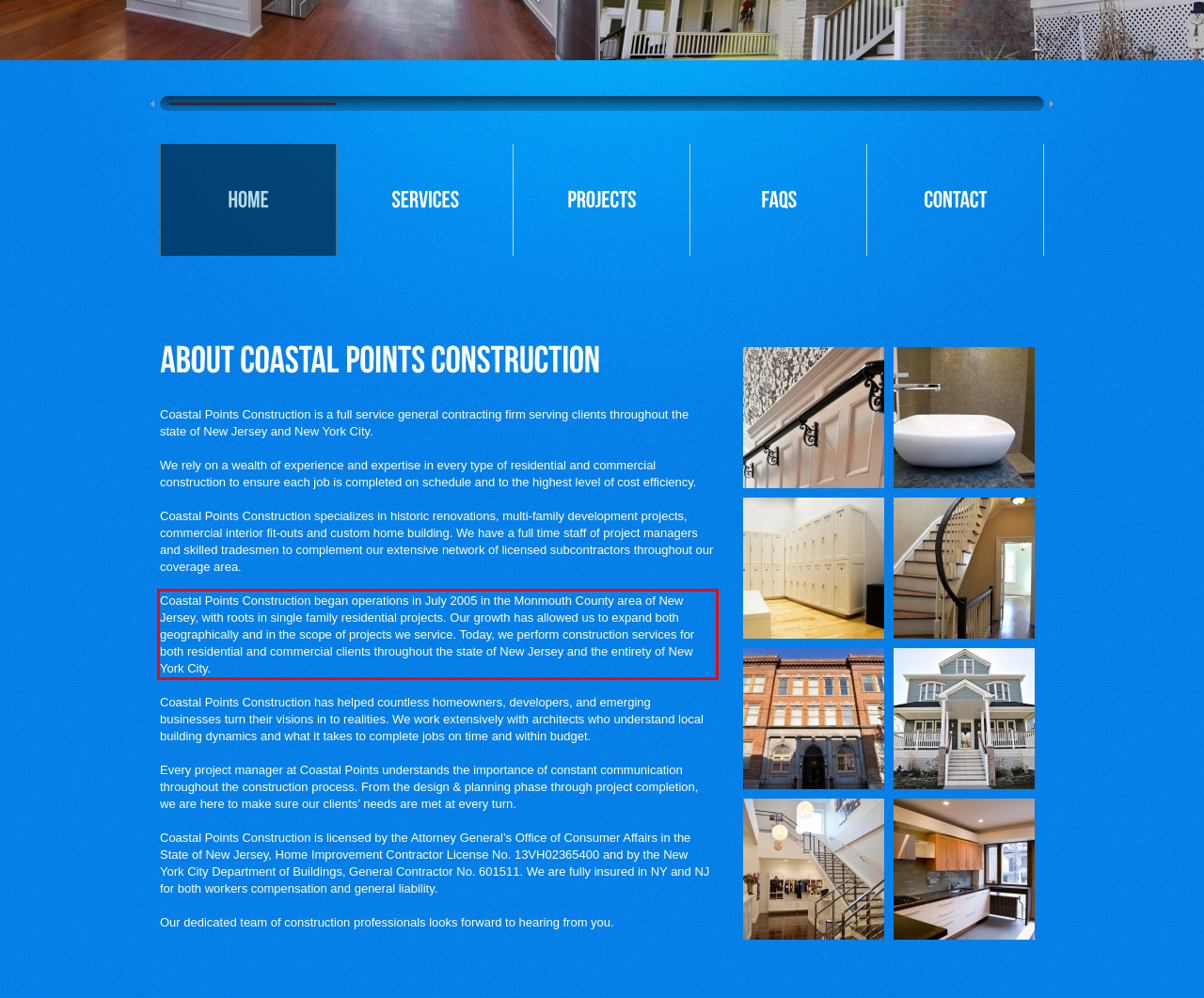Examine the webpage screenshot and use OCR to obtain the text inside the red bounding box.

Coastal Points Construction began operations in July 2005 in the Monmouth County area of New Jersey, with roots in single family residential projects. Our growth has allowed us to expand both geographically and in the scope of projects we service. Today, we perform construction services for both residential and commercial clients throughout the state of New Jersey and the entirety of New York City.